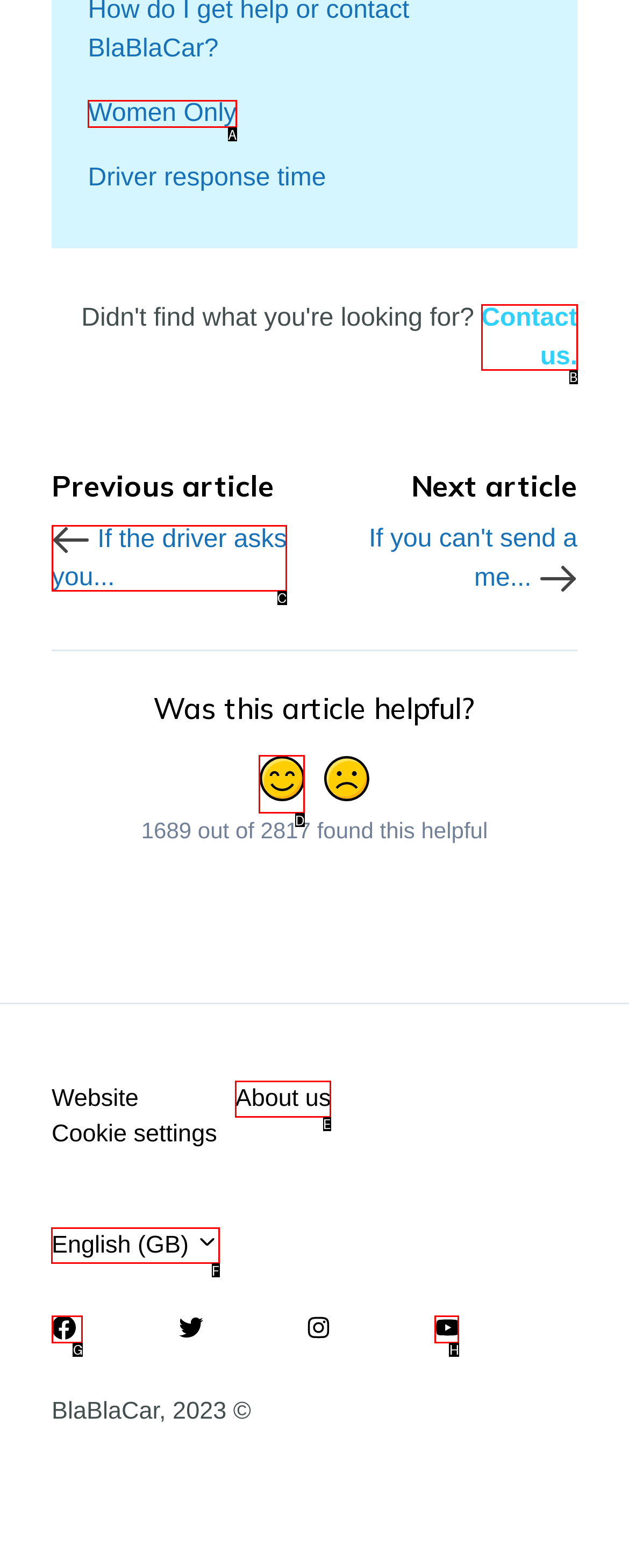Find the correct option to complete this instruction: Change language to English (GB). Reply with the corresponding letter.

F